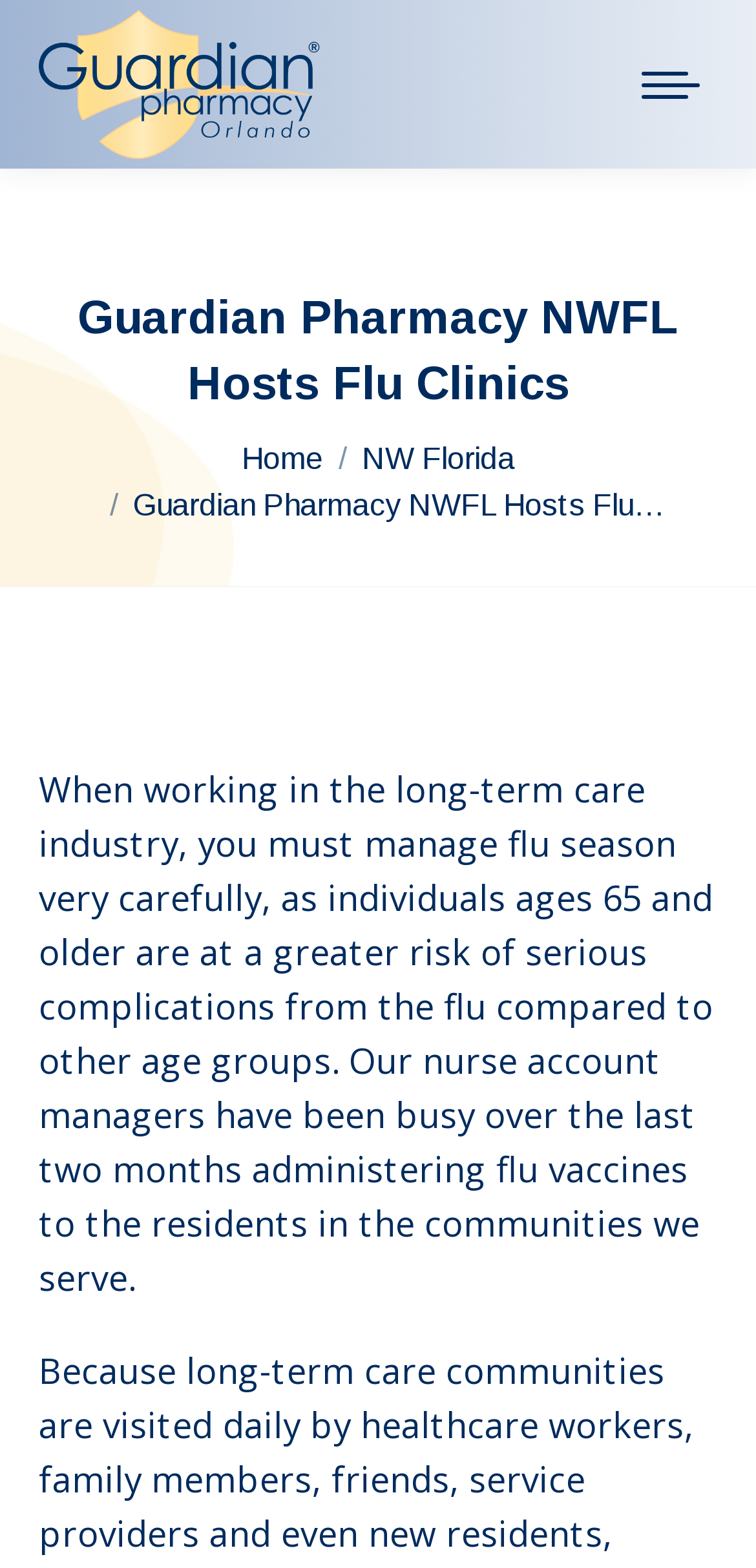Please extract the primary headline from the webpage.

Guardian Pharmacy NWFL Hosts Flu Clinics